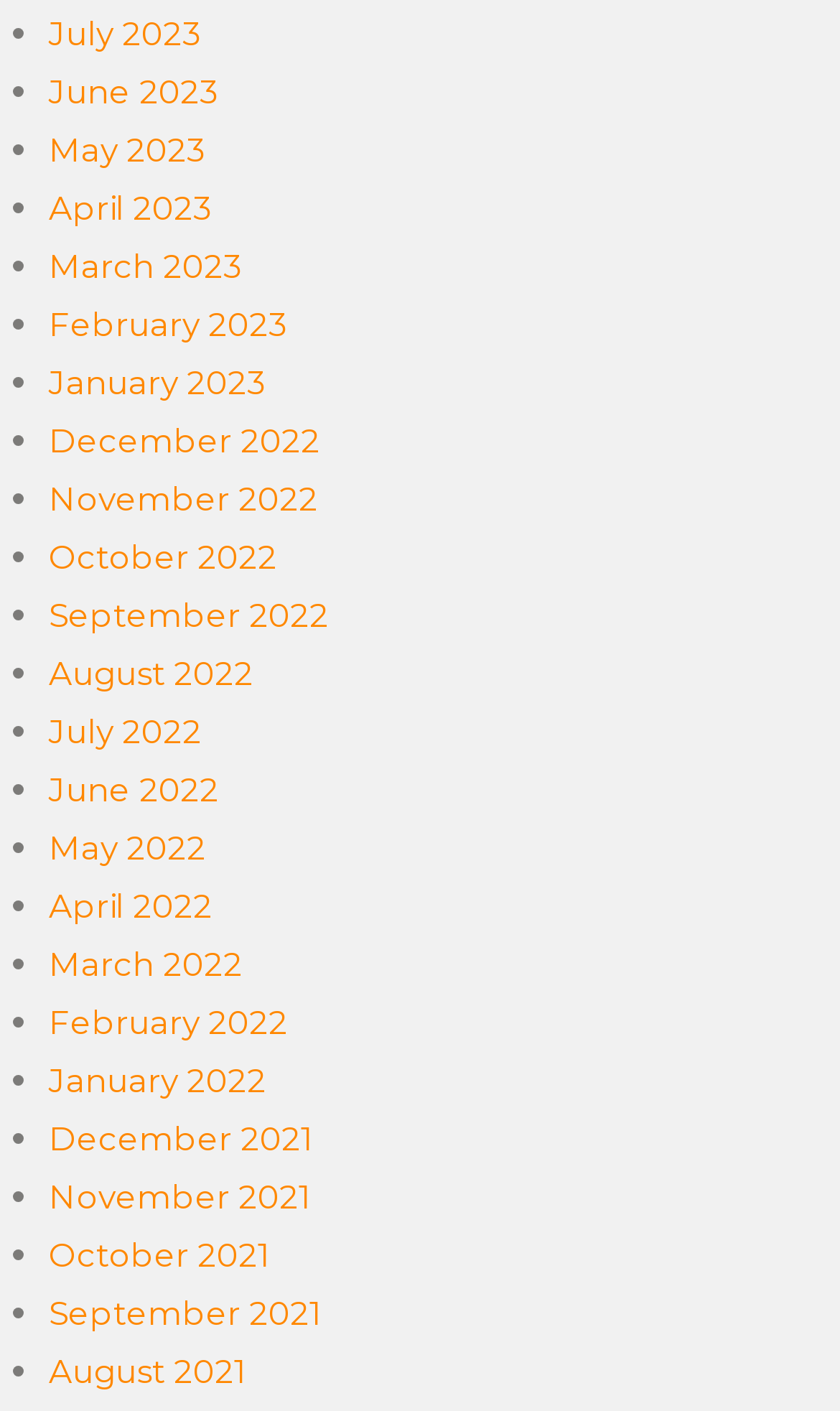Determine the bounding box coordinates for the clickable element to execute this instruction: "View February 2023". Provide the coordinates as four float numbers between 0 and 1, i.e., [left, top, right, bottom].

[0.058, 0.215, 0.343, 0.244]